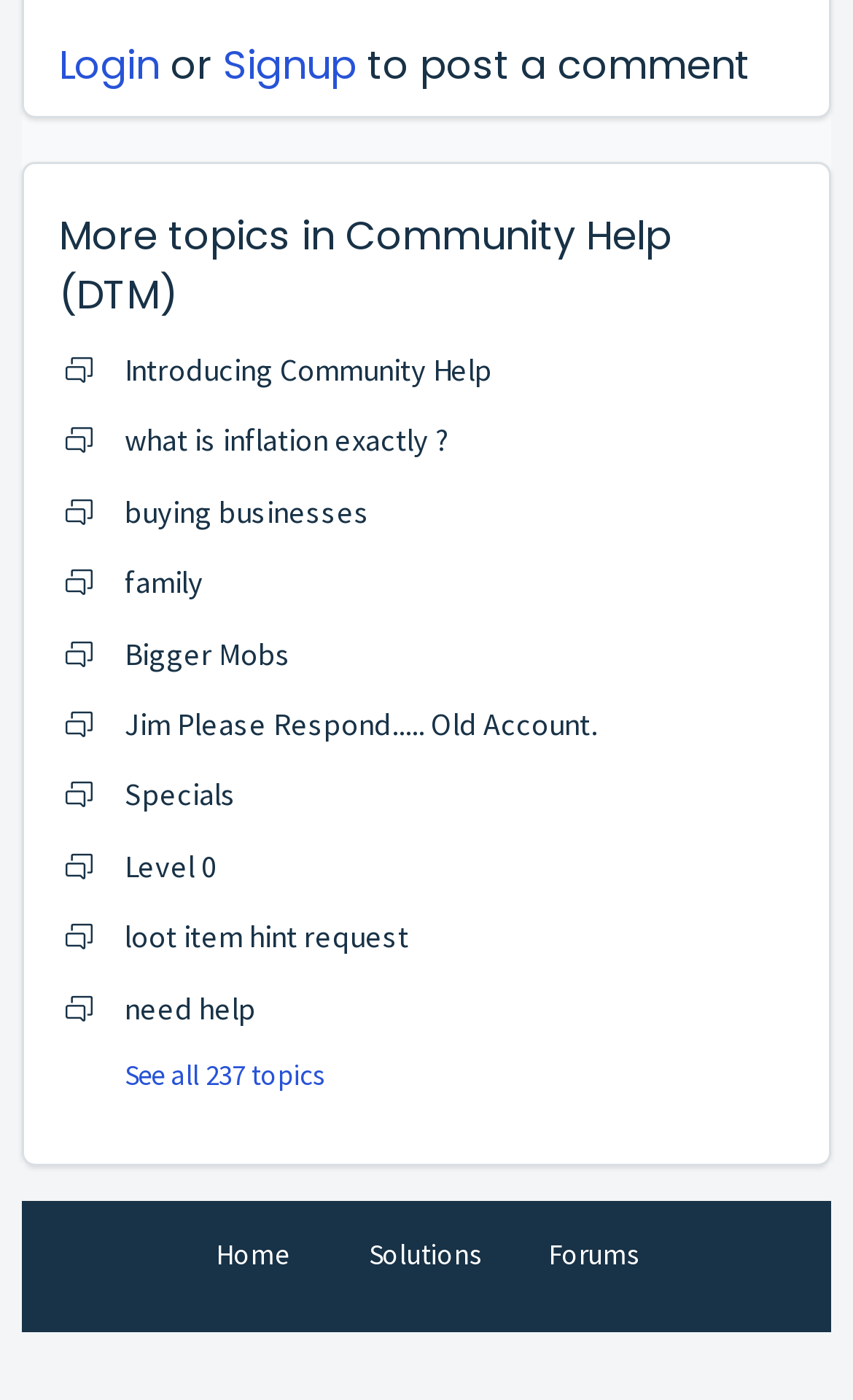Identify the bounding box coordinates of the clickable region required to complete the instruction: "Go to the Home page". The coordinates should be given as four float numbers within the range of 0 and 1, i.e., [left, top, right, bottom].

[0.227, 0.878, 0.363, 0.916]